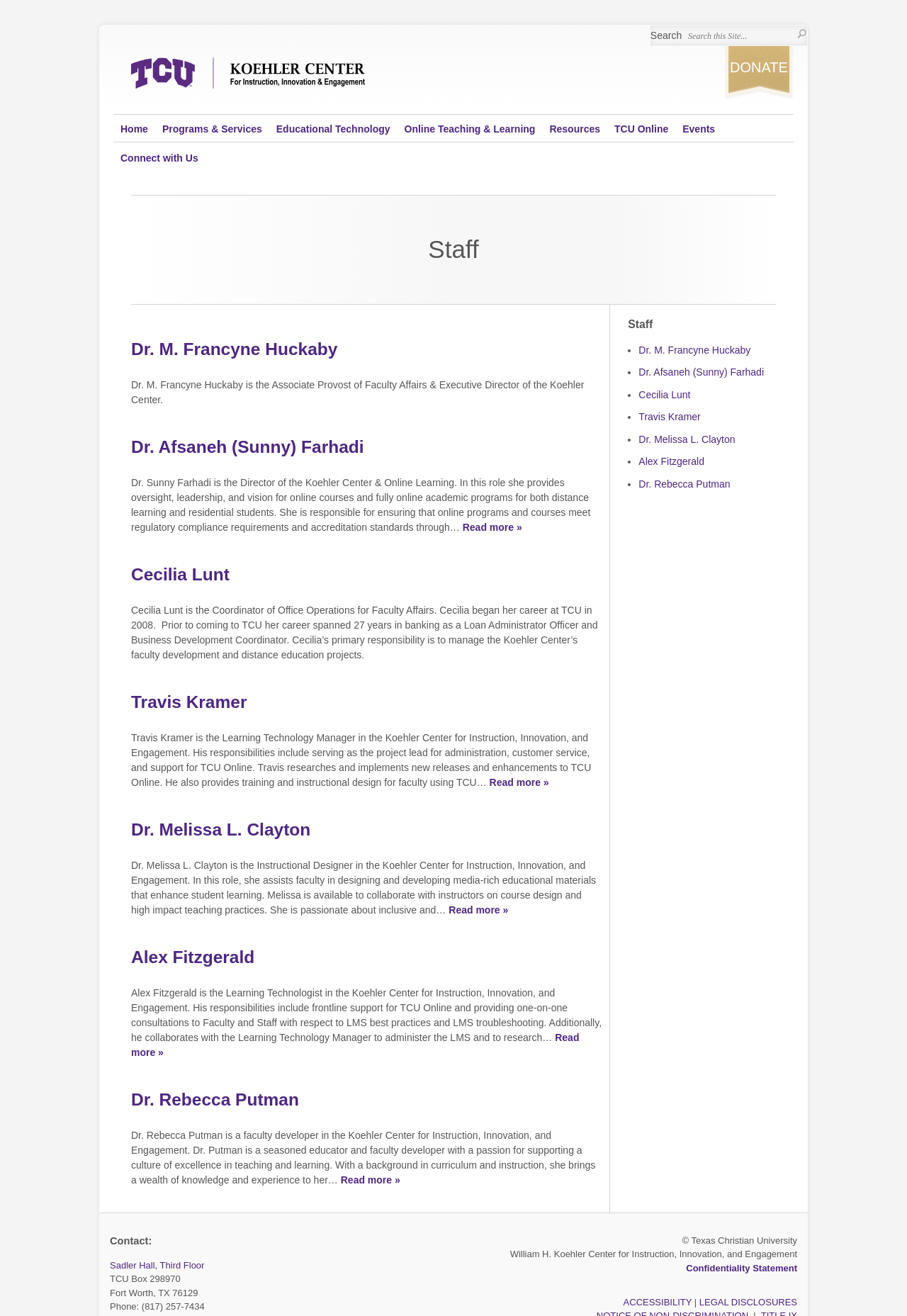Determine the bounding box coordinates for the element that should be clicked to follow this instruction: "Go to Home". The coordinates should be given as four float numbers between 0 and 1, in the format [left, top, right, bottom].

[0.125, 0.087, 0.171, 0.109]